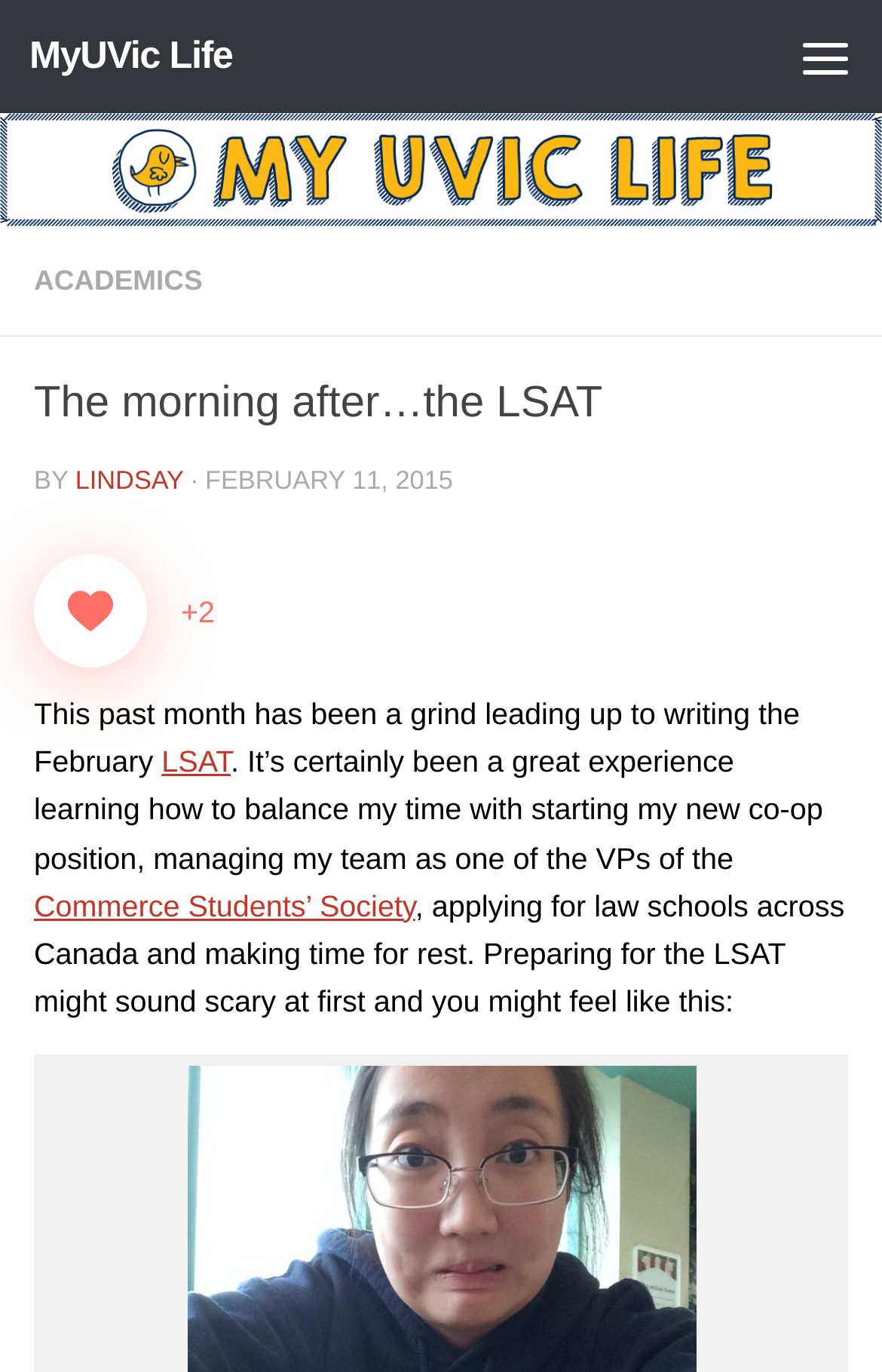Show the bounding box coordinates of the region that should be clicked to follow the instruction: "Click the 'LSAT' link."

[0.183, 0.543, 0.261, 0.568]